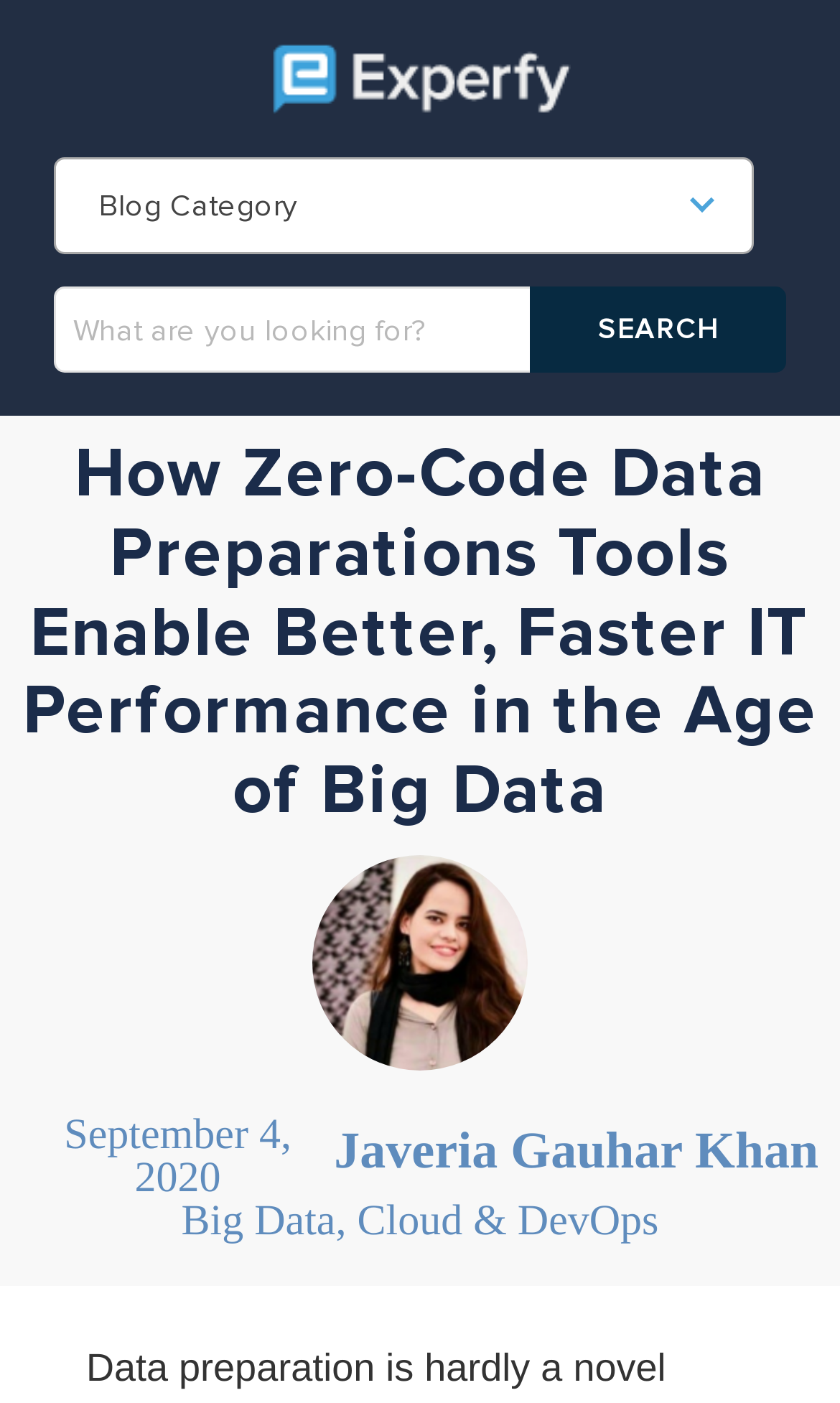Extract the main title from the webpage and generate its text.

How Zero-Code Data Preparations Tools Enable Better, Faster IT Performance in the Age of Big Data